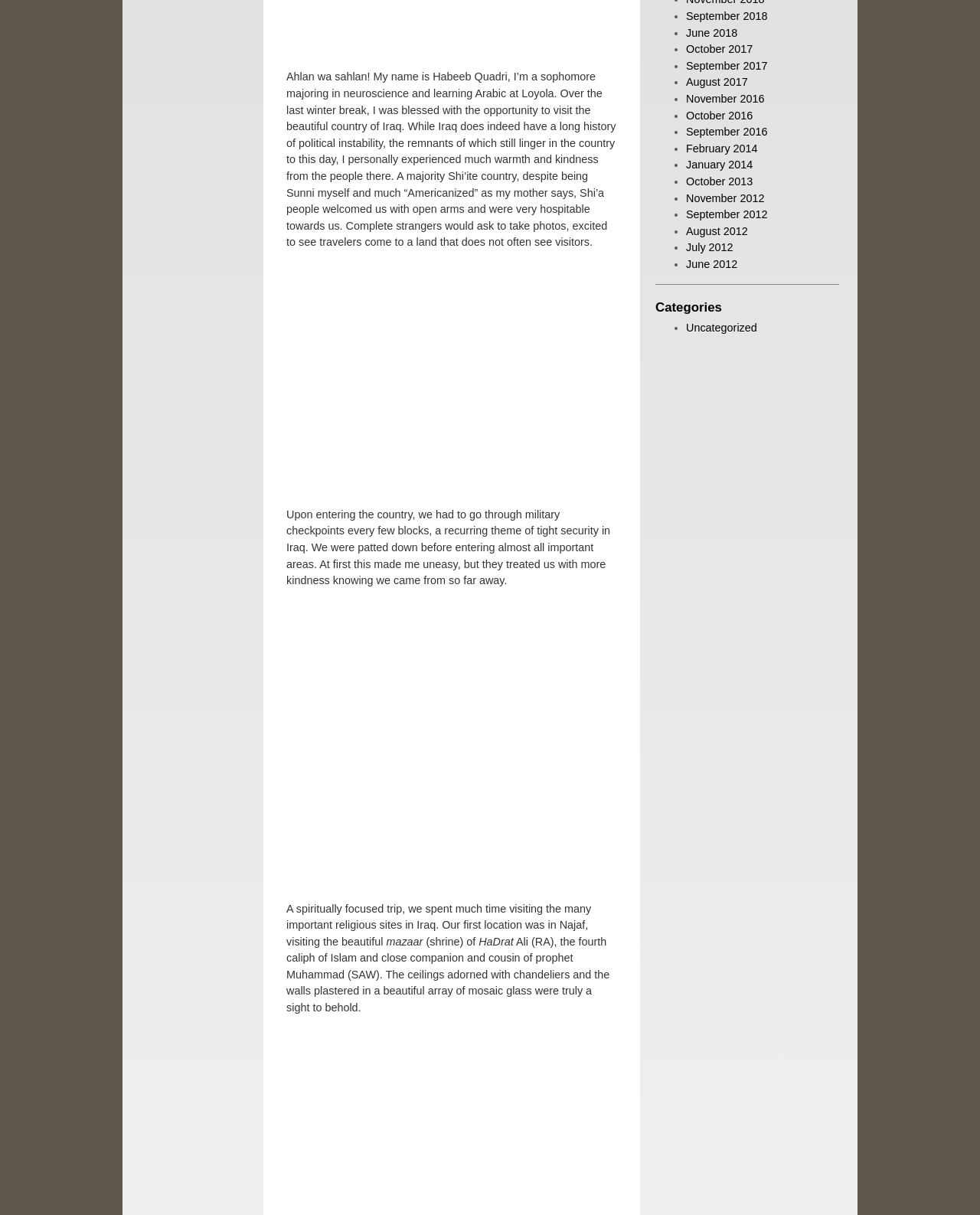Provide the bounding box coordinates of the HTML element described by the text: "February 2014".

[0.7, 0.117, 0.773, 0.127]